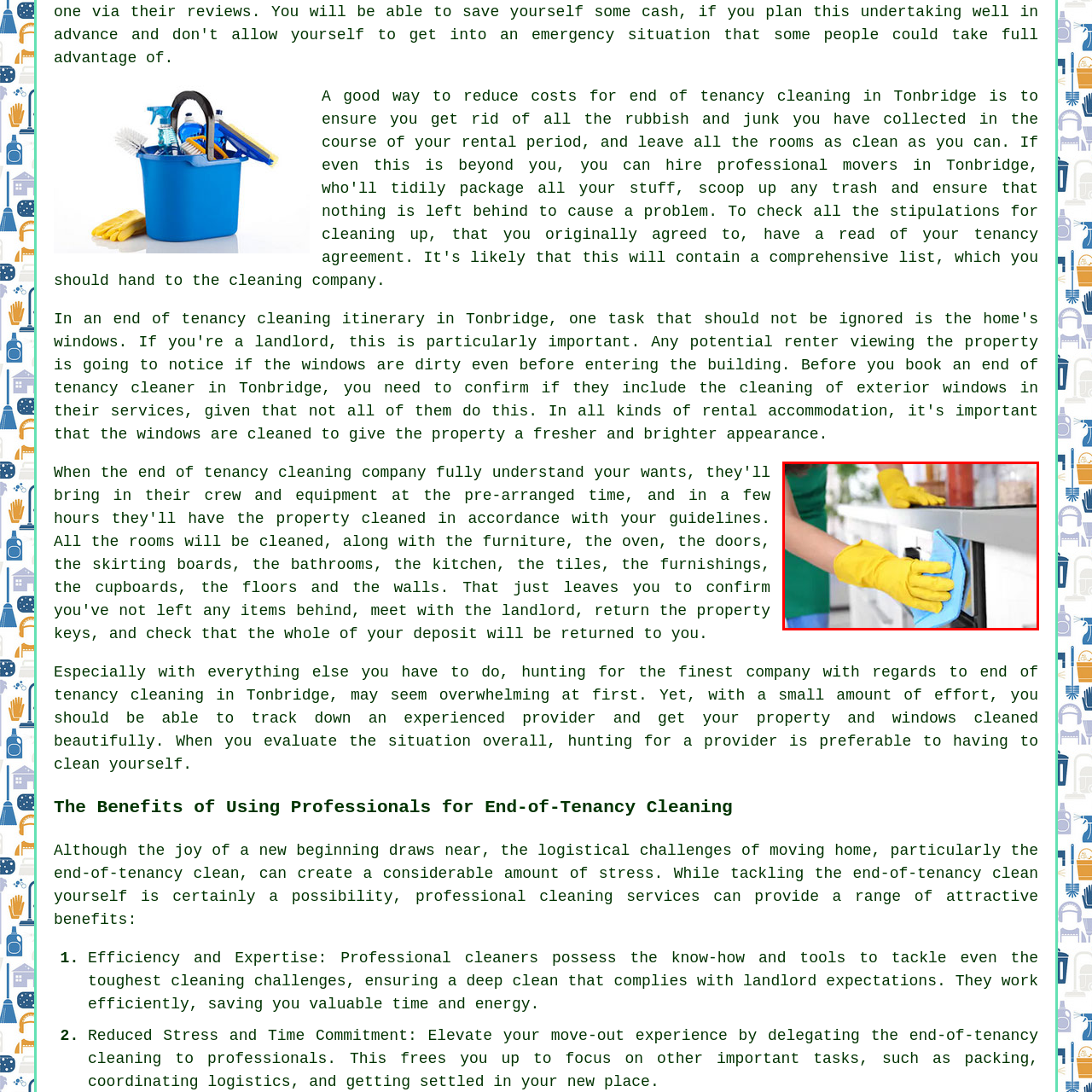Offer a detailed account of the image that is framed by the red bounding box.

The image shows a person in yellow rubber gloves diligently cleaning a kitchen surface, specifically focusing on the interior of a drawer or cabinet. They are using a blue microfiber cloth, which indicates an emphasis on effective cleaning techniques. This scene reflects the importance of professional cleaning services, especially during the end-of-tenancy cleaning process in Tonbridge, UK. Such services are highlighted for their efficiency and expertise, allowing tenants to transition smoothly to new homes without the stress of extensive cleaning. This visual reinforces the message that hiring experienced cleaners can lead to a beautifully maintained property, aligned with landlord expectations.